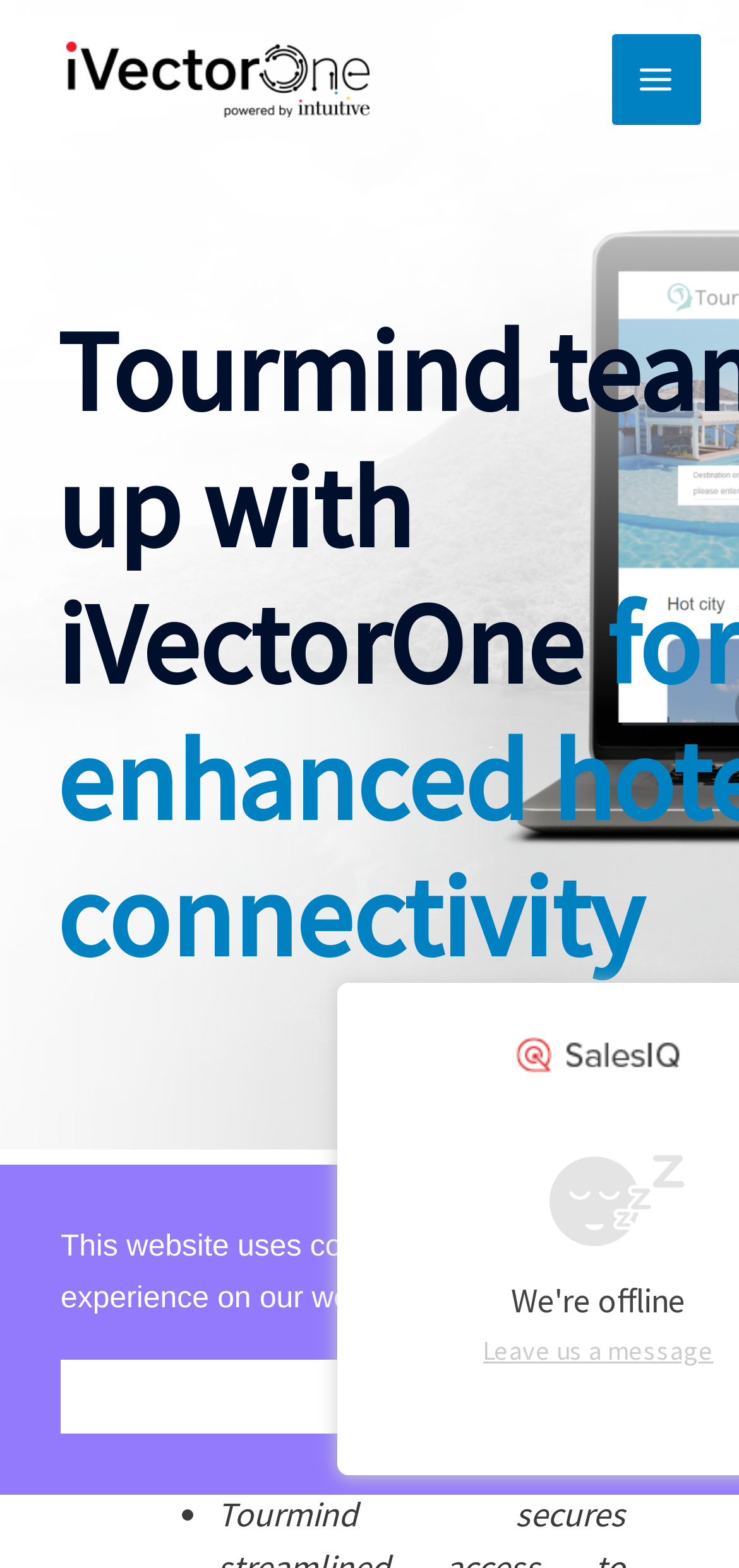Identify and extract the main heading from the webpage.

Tourmind teams up with iVectorOne for enhanced hotel connectivity